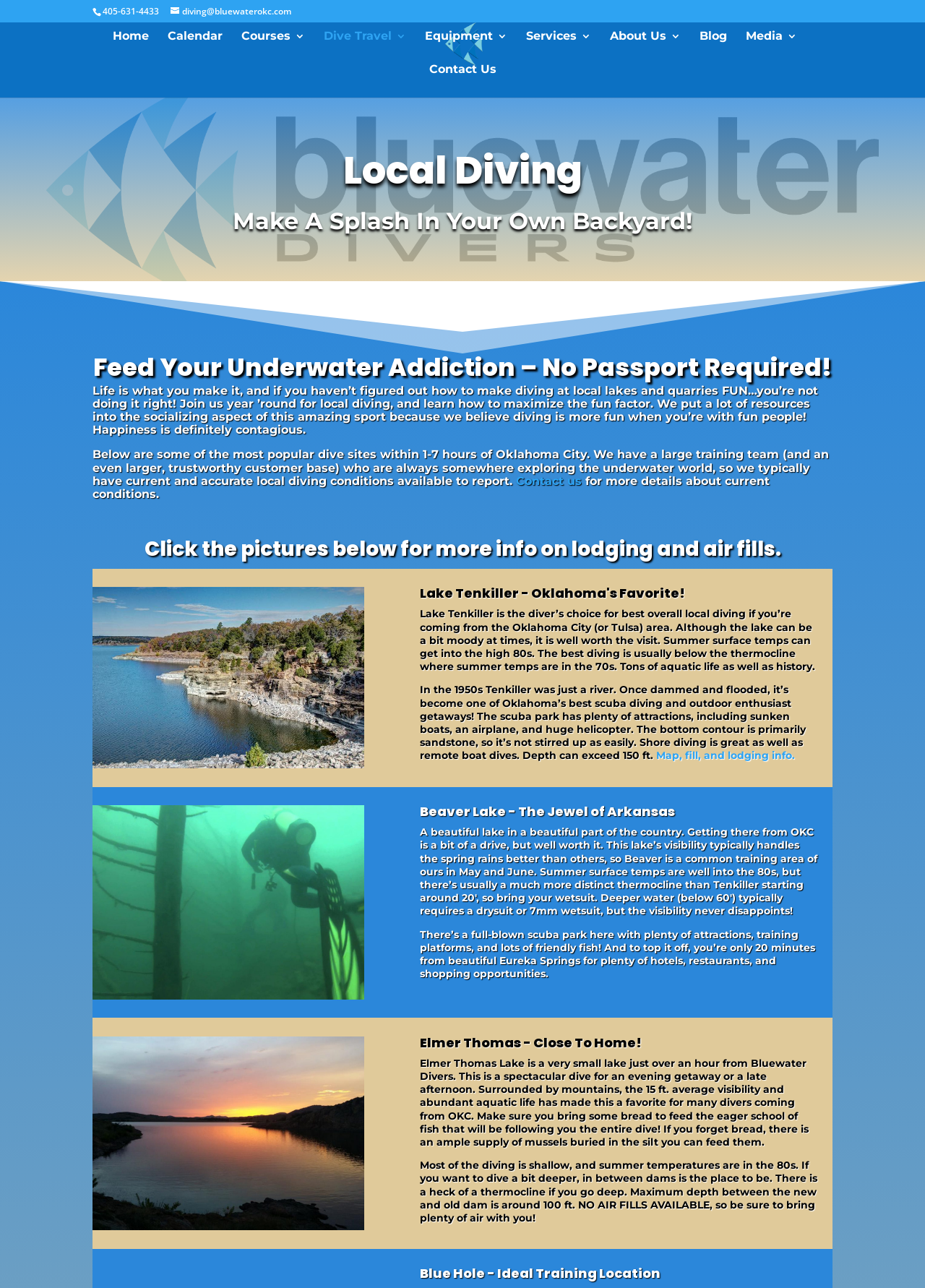Determine the bounding box coordinates for the element that should be clicked to follow this instruction: "Call the phone number". The coordinates should be given as four float numbers between 0 and 1, in the format [left, top, right, bottom].

[0.111, 0.004, 0.172, 0.013]